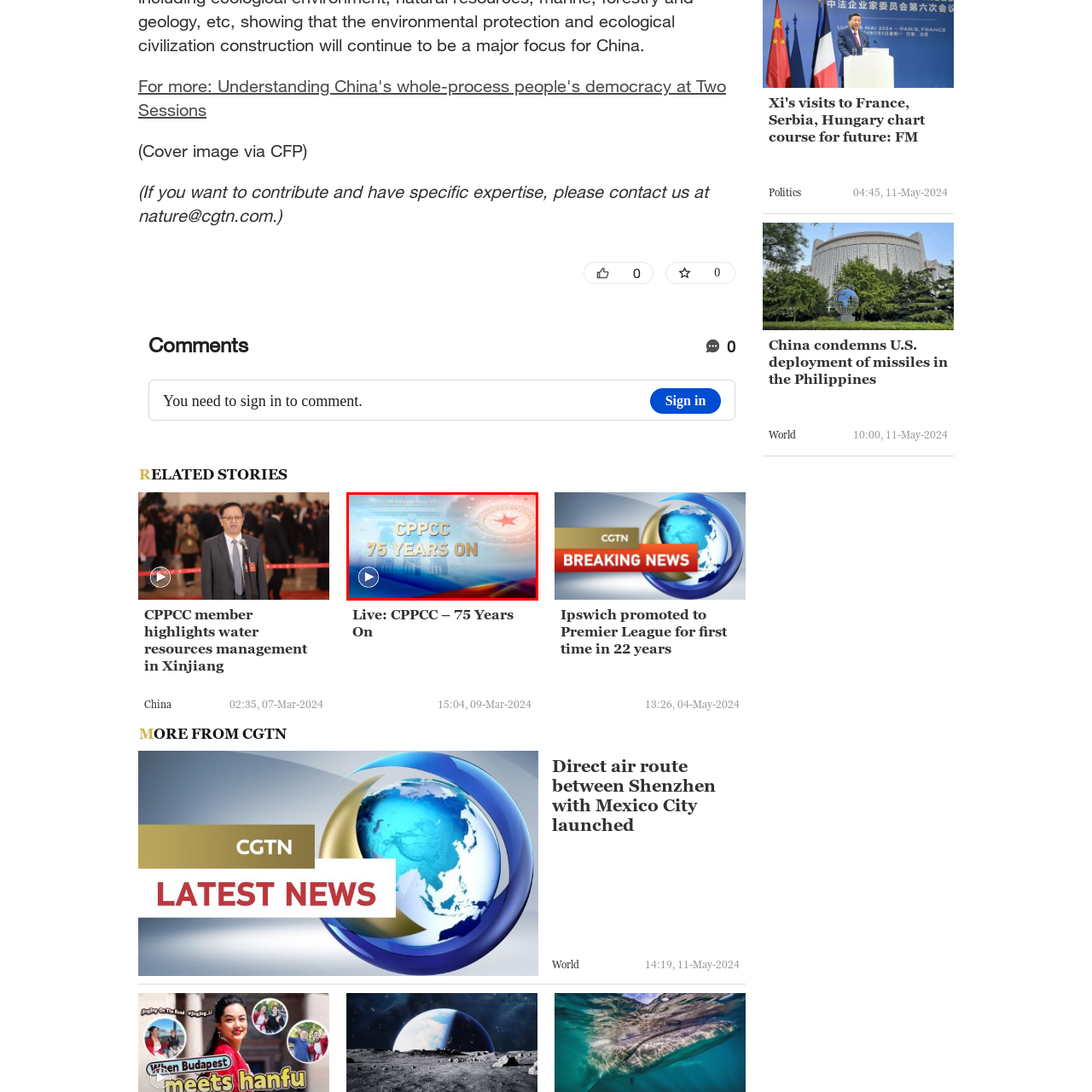Inspect the image surrounded by the red outline and respond to the question with a brief word or phrase:
What is the cultural context of the CPPCC's role?

Traditional Chinese architecture